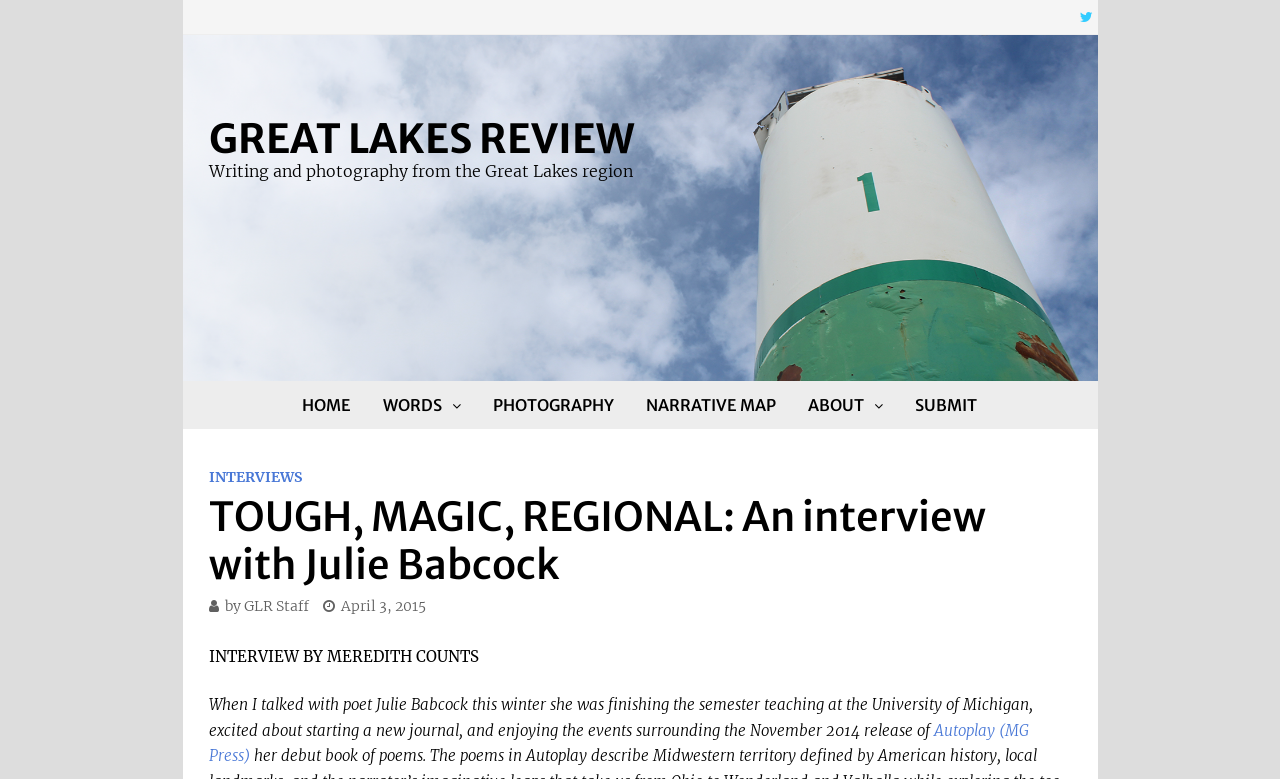Please find the bounding box coordinates (top-left x, top-left y, bottom-right x, bottom-right y) in the screenshot for the UI element described as follows: Submit

[0.703, 0.489, 0.776, 0.55]